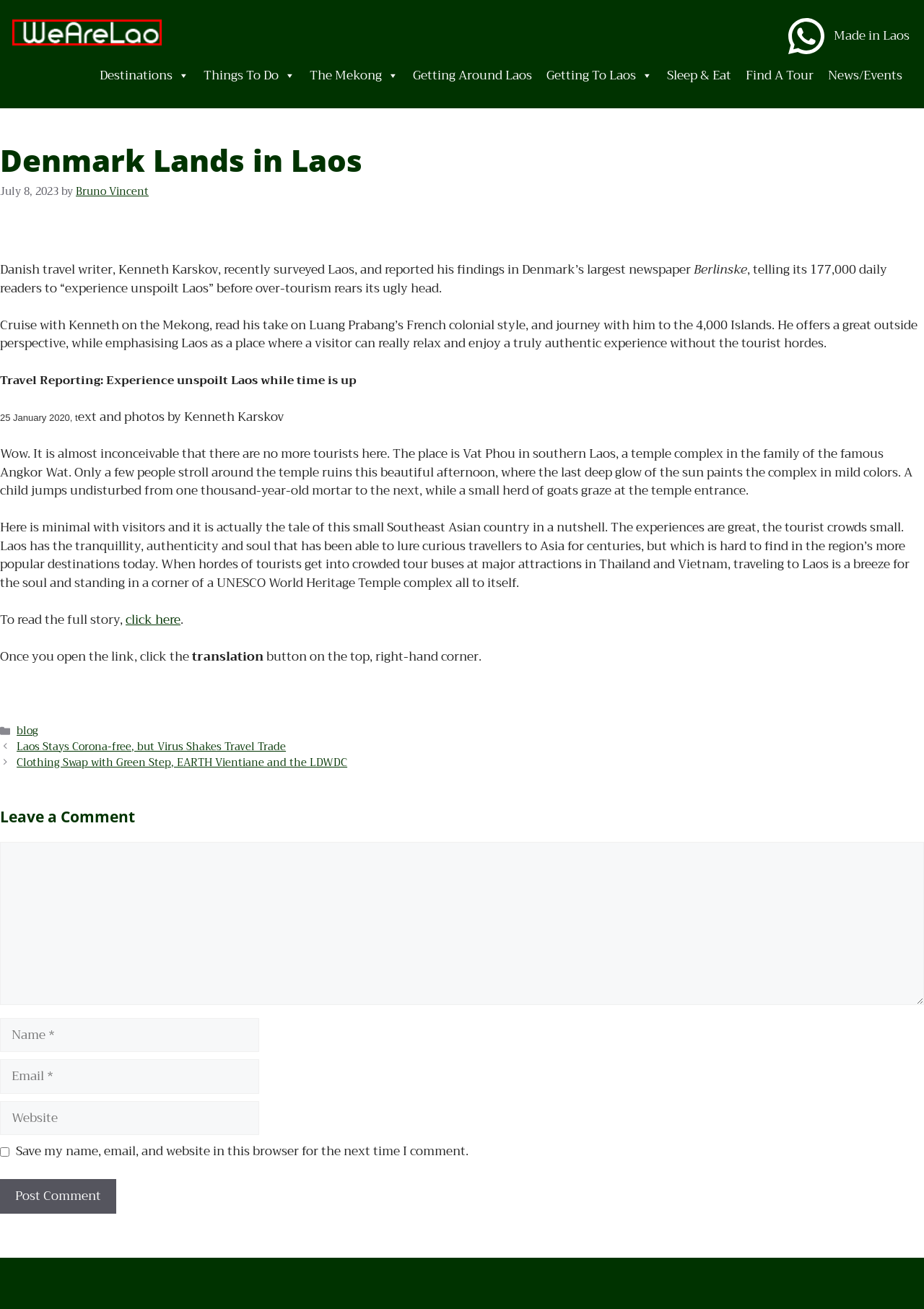You have received a screenshot of a webpage with a red bounding box indicating a UI element. Please determine the most fitting webpage description that matches the new webpage after clicking on the indicated element. The choices are:
A. News And Events – Wearelao.com
B. Getting To Laos – Wearelao.com
C. Discover Mekong – Wearelao.com
D. Things To Do In Laos – Wearelao.com
E. Laos Stays Corona-free, but Virus Shakes Travel Trade – Wearelao.com
F. Bruno Vincent – Wearelao.com
G. Wearelao.com
H. blog – Wearelao.com

G